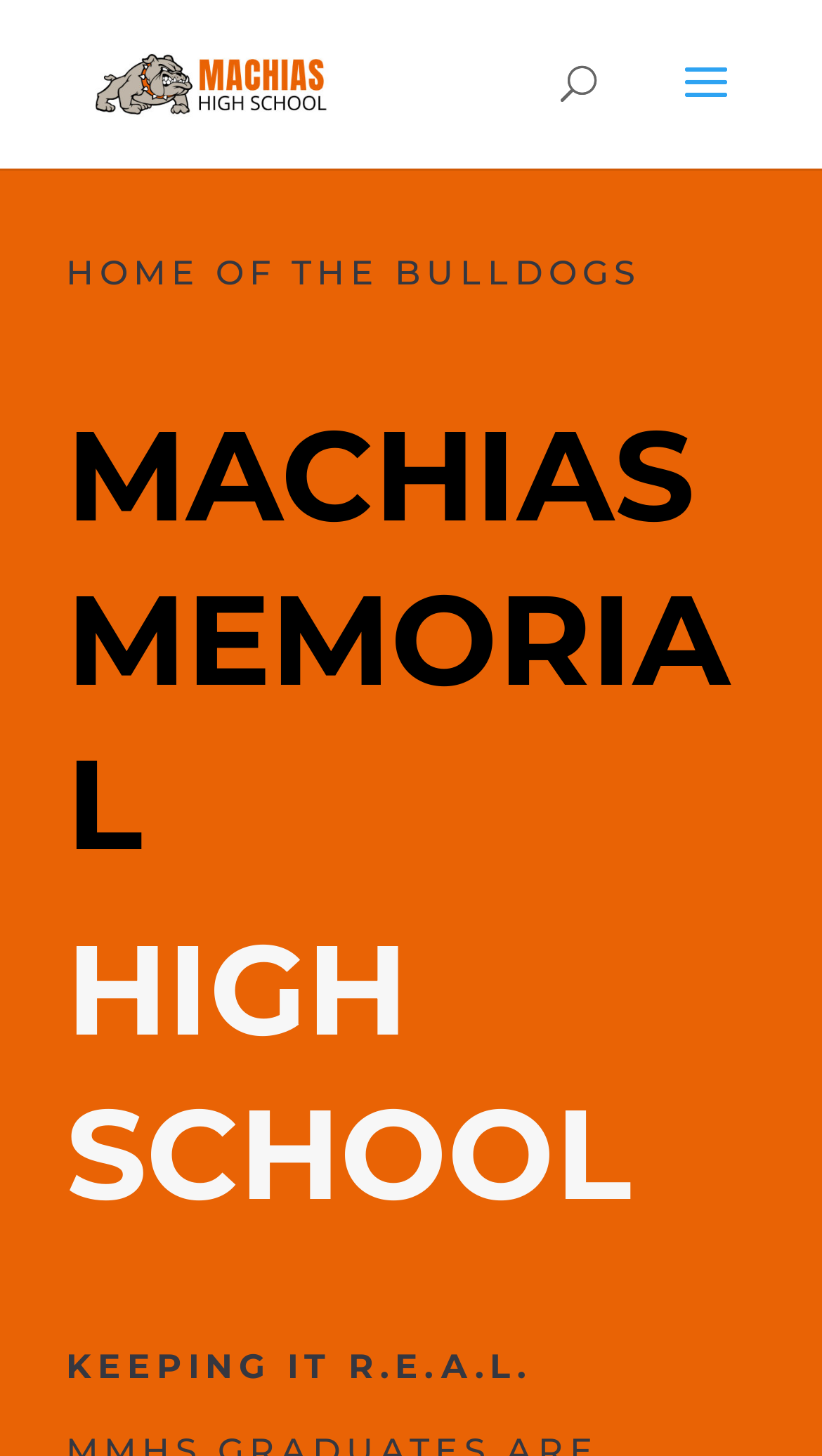Give a detailed overview of the webpage's appearance and contents.

The webpage is about Machias Memorial High School in Machias, Maine. At the top left, there is a link and an image, both labeled "Machias Memorial High School", which suggests that they are the school's logo. 

Below the logo, there is a search bar that spans almost the entire width of the page. 

Under the search bar, there is a prominent heading that reads "MACHIAS MEMORIAL" in a larger font, followed by another heading "HIGH SCHOOL" in a slightly smaller font, both aligned to the left. 

Above the headings, there is a static text "HOME OF THE BULLDOGS" in a smaller font, which is likely the school's motto. 

At the very bottom of the page, there is another static text "KEEPING IT R.E.A.L." which might be a slogan or a guiding principle of the school.